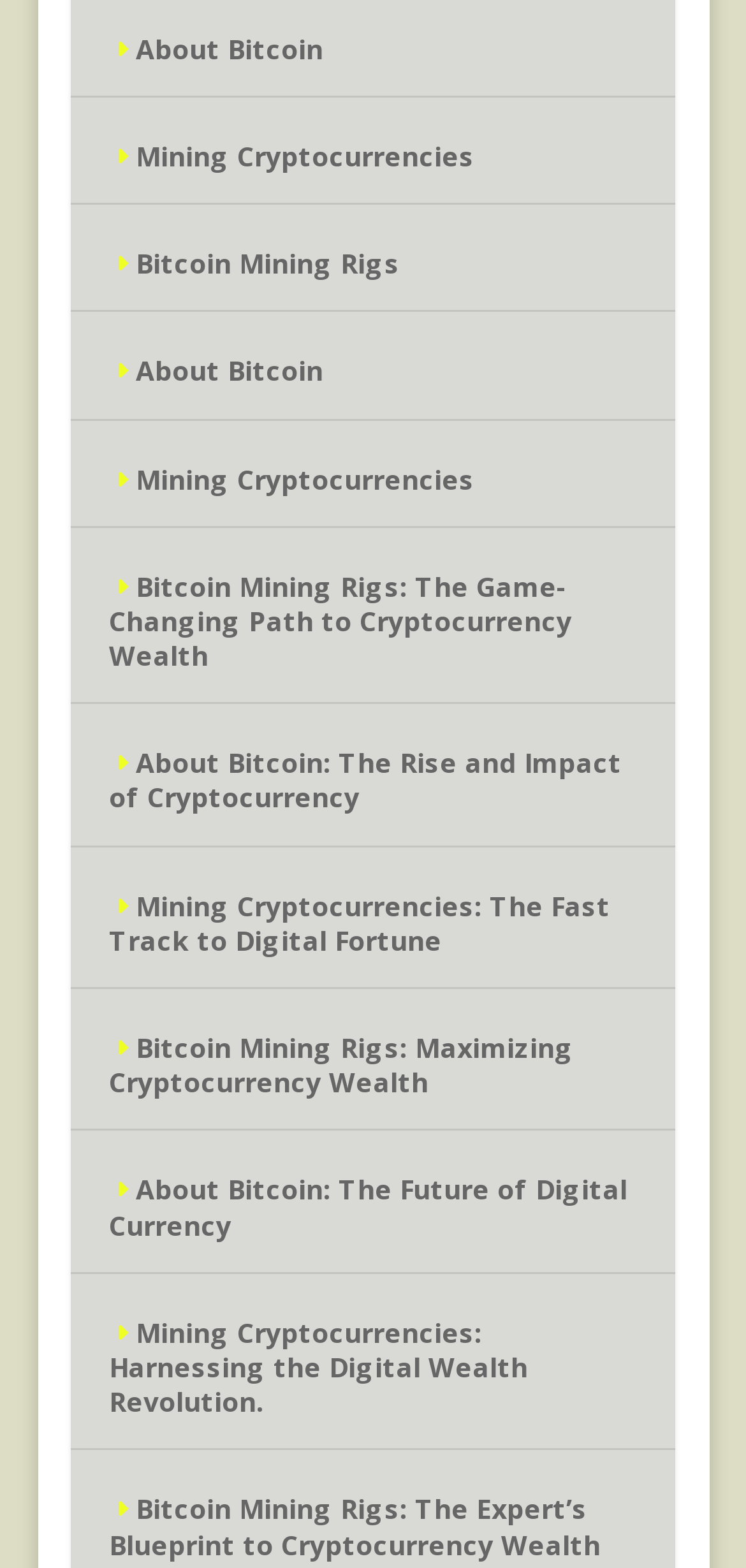Provide the bounding box coordinates for the specified HTML element described in this description: "Mining Cryptocurrencies". The coordinates should be four float numbers ranging from 0 to 1, in the format [left, top, right, bottom].

[0.182, 0.088, 0.636, 0.111]